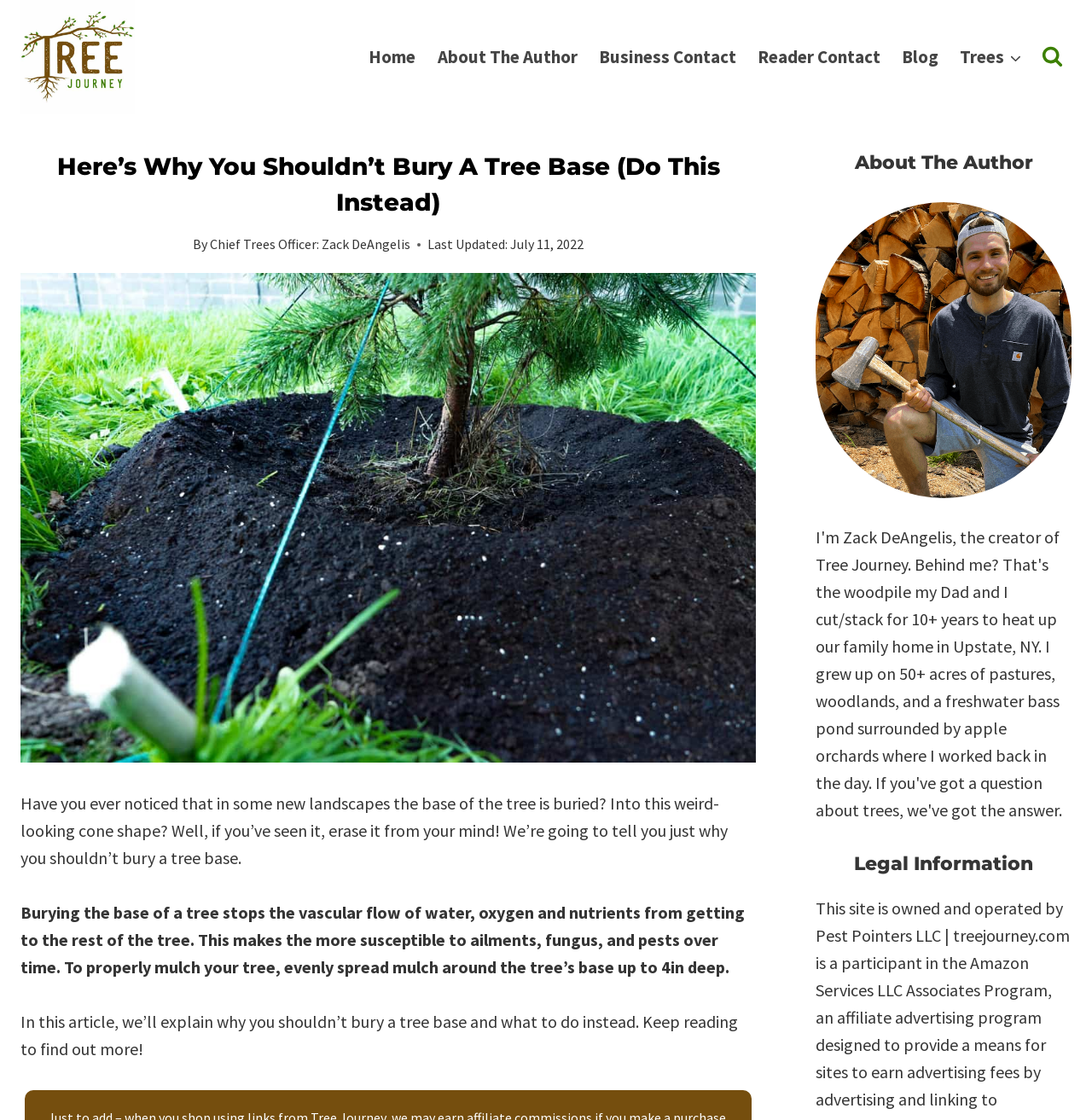Look at the image and answer the question in detail:
What is the topic of the article?

The article explains why one should not bury a tree base and what to do instead, as mentioned in the introductory paragraph.